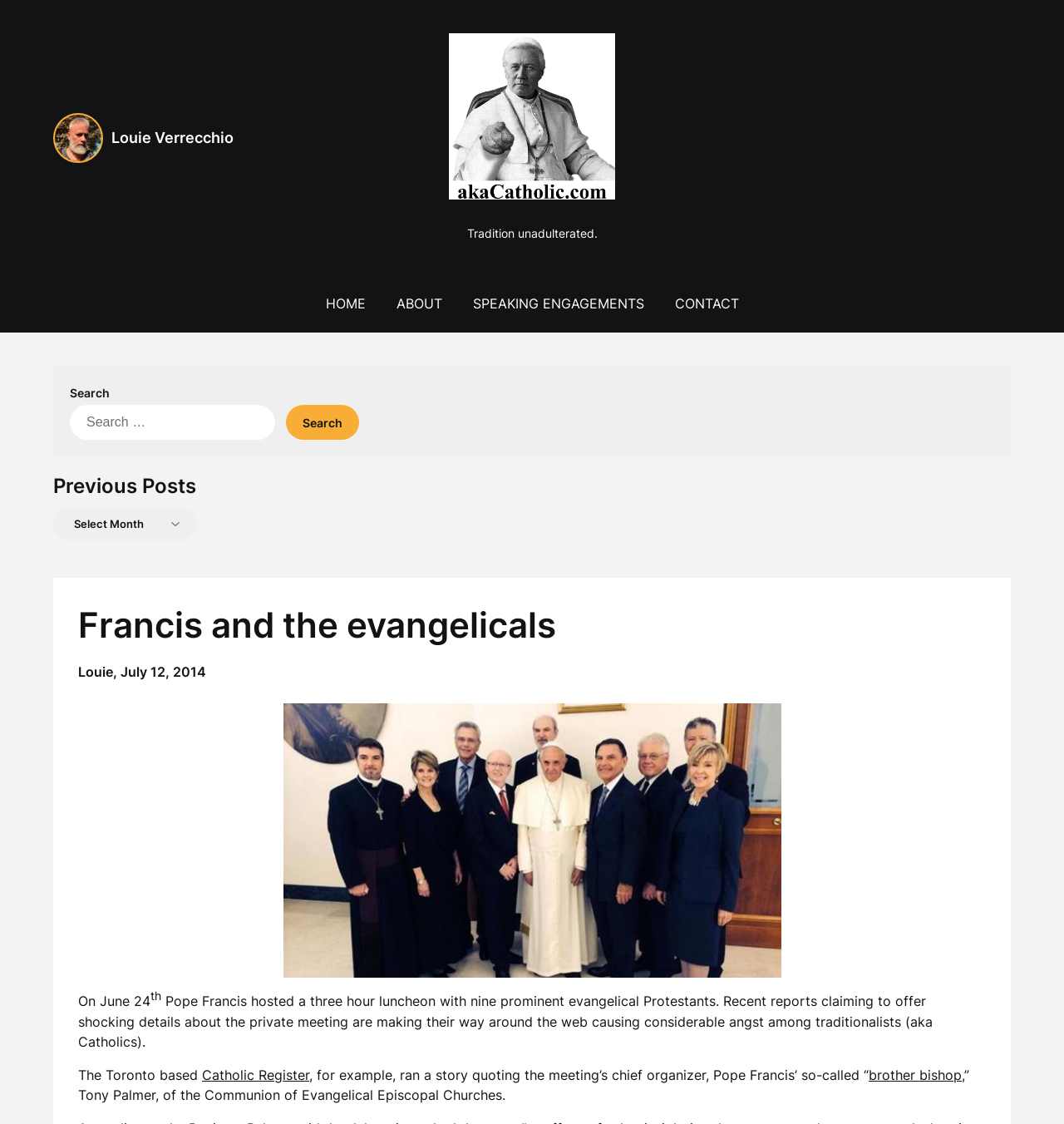Find the bounding box of the UI element described as follows: "About".

[0.36, 0.245, 0.428, 0.296]